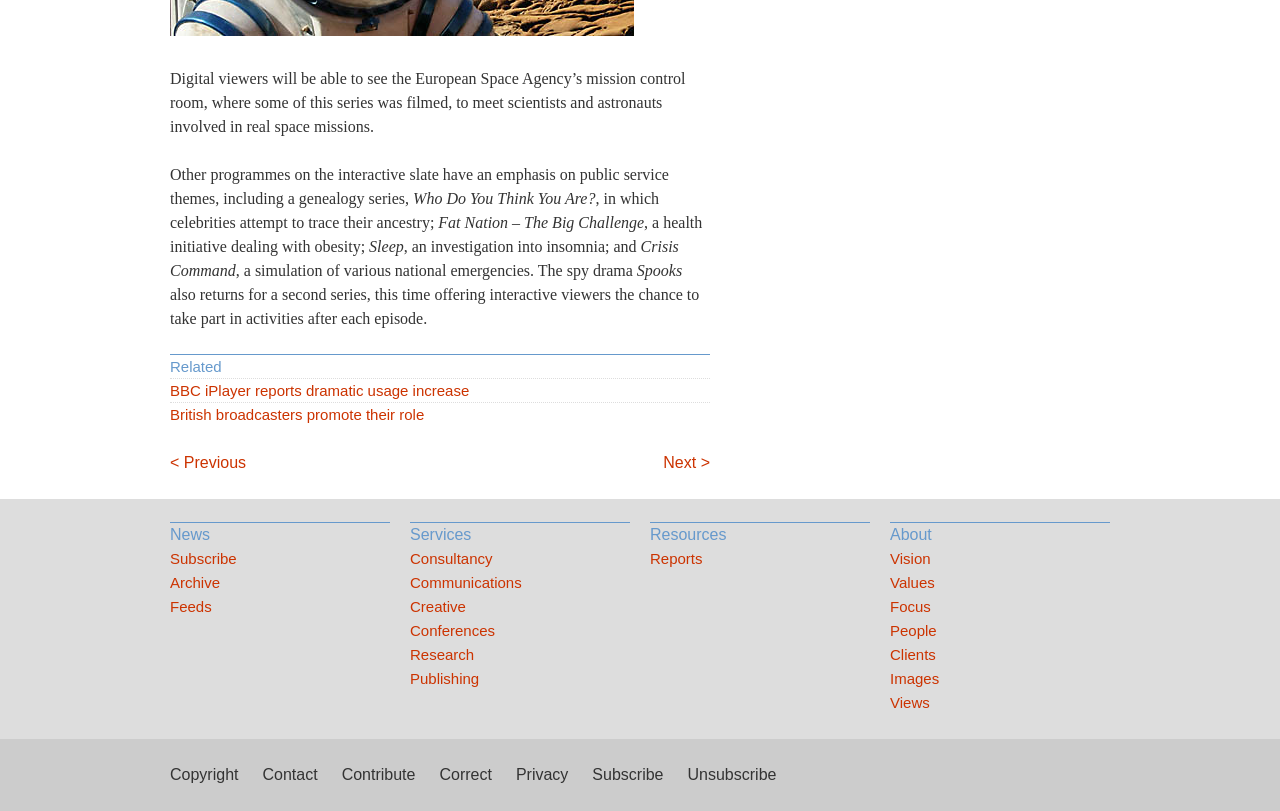Please find the bounding box coordinates (top-left x, top-left y, bottom-right x, bottom-right y) in the screenshot for the UI element described as follows: Next >

[0.518, 0.557, 0.555, 0.586]